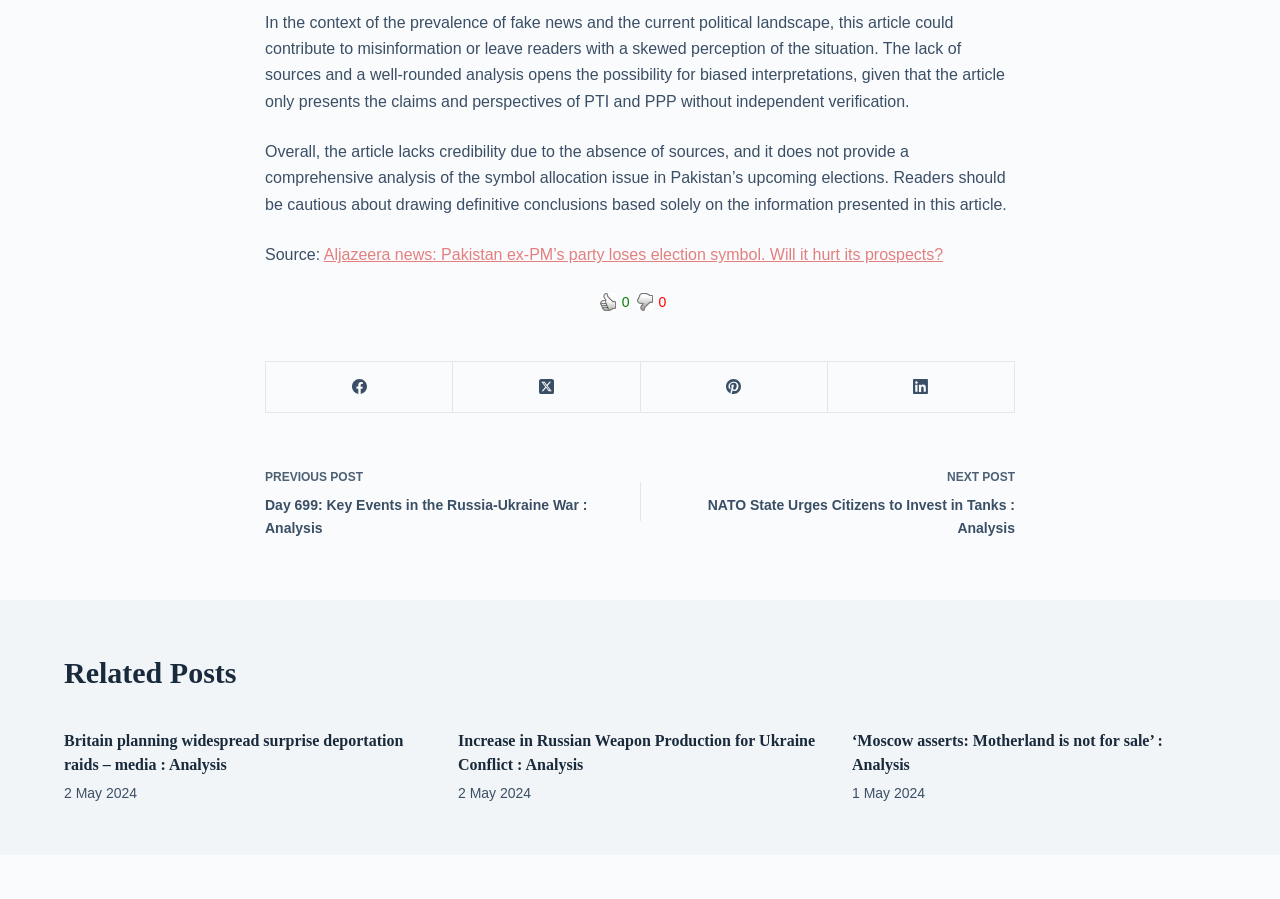Carefully examine the image and provide an in-depth answer to the question: What is the source of the article?

The source of the article is mentioned as 'Aljazeera news' with a link to the original article, which discusses Pakistan ex-PM's party losing election symbol and its potential impact.